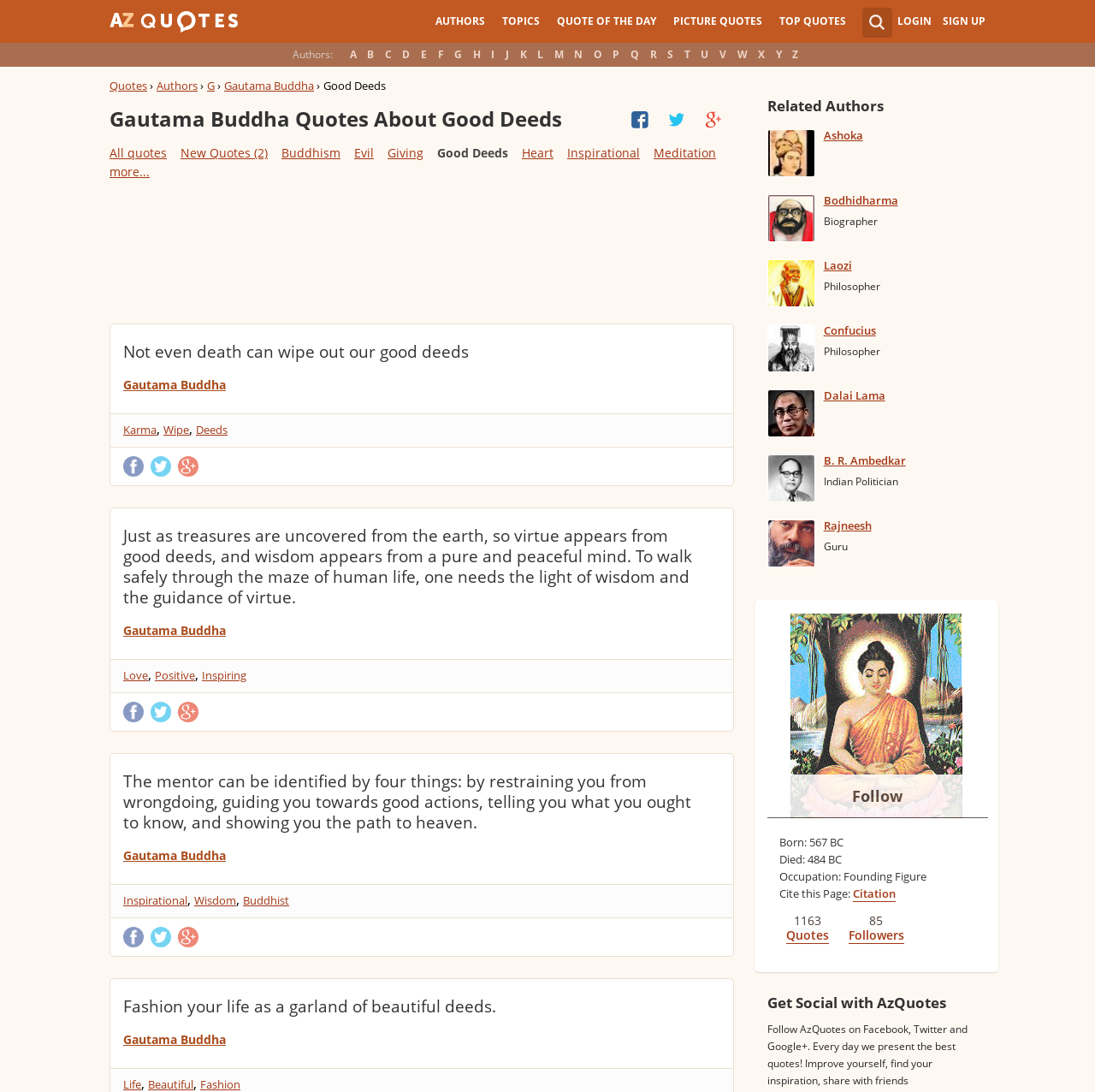Locate the bounding box coordinates of the segment that needs to be clicked to meet this instruction: "Read the quote about 'Good Deeds'".

[0.295, 0.071, 0.352, 0.085]